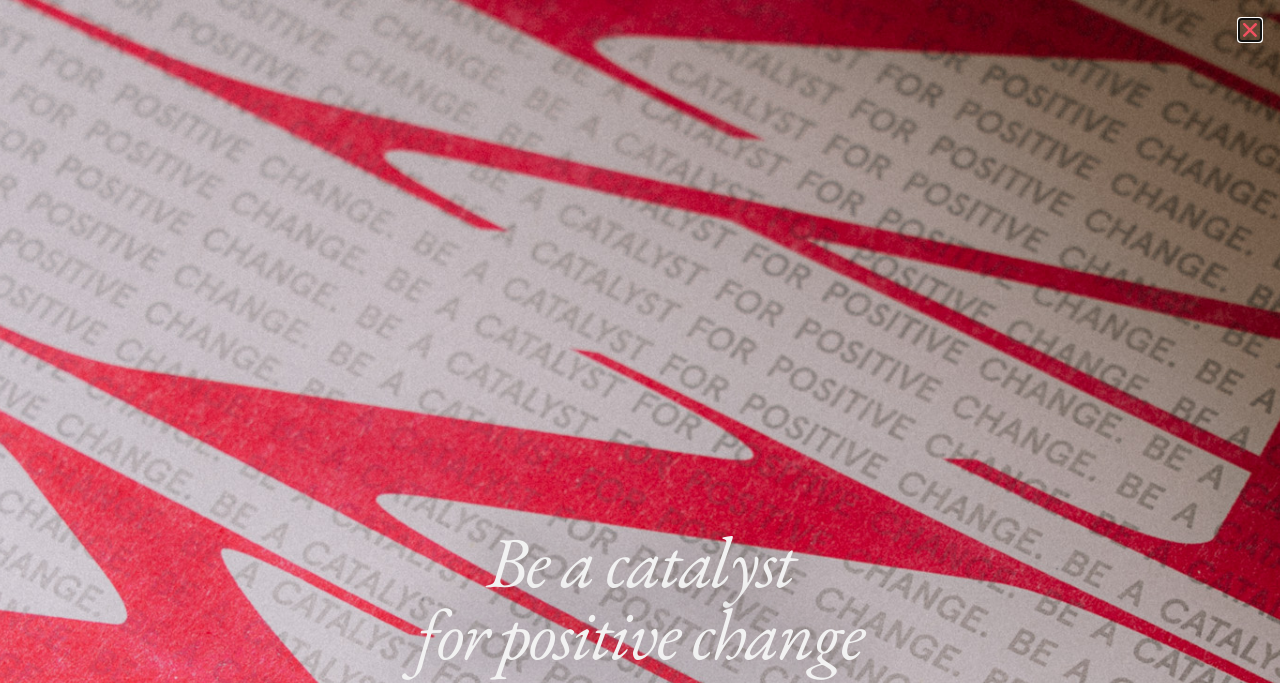How many links are on the top of the page?
Based on the screenshot, answer the question with a single word or phrase.

3